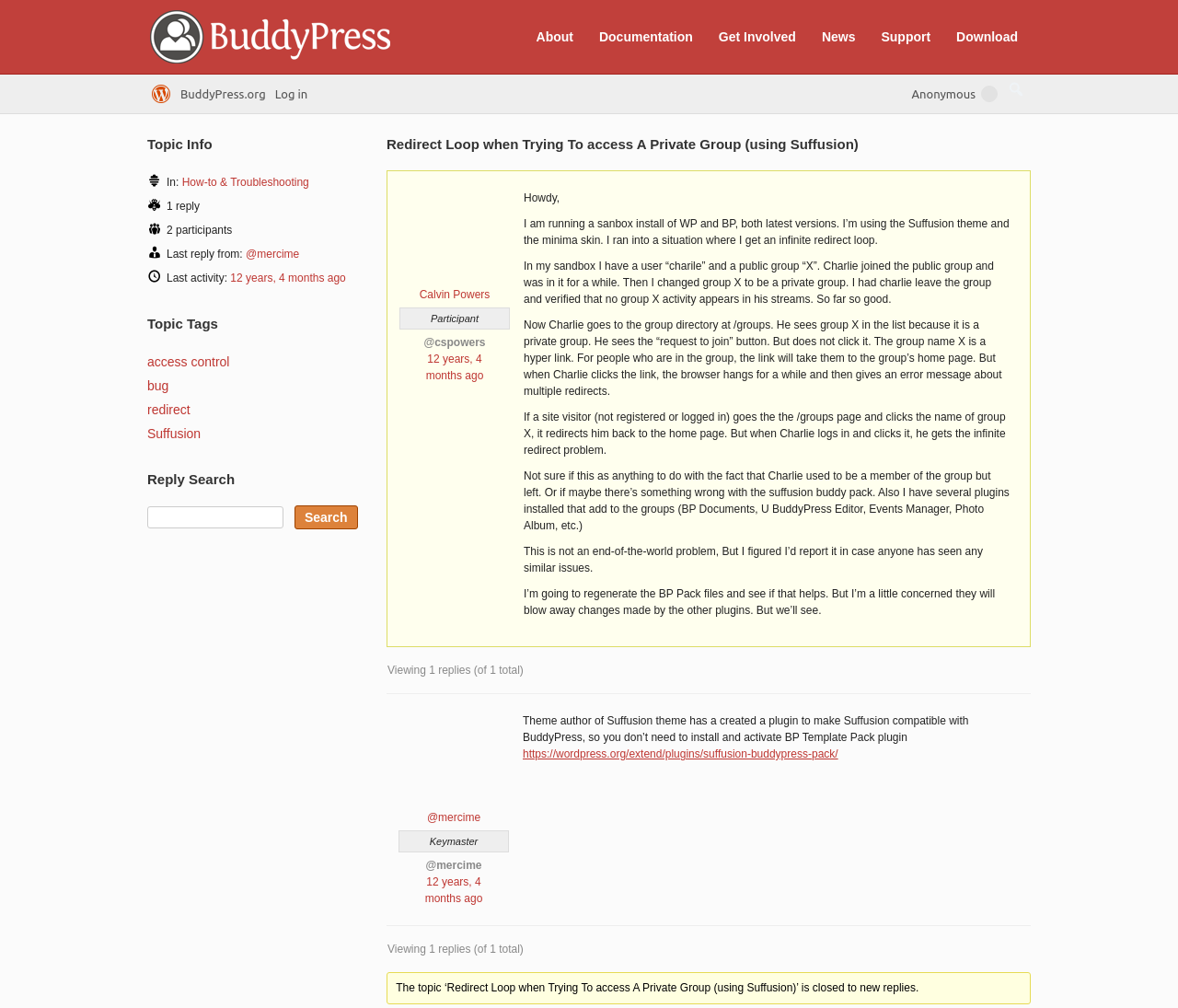Who replied to the topic?
Refer to the screenshot and deliver a thorough answer to the question presented.

The replier's username can be found in the section where the replies are listed. The username '@mercime' is mentioned along with the label 'Keymaster'.